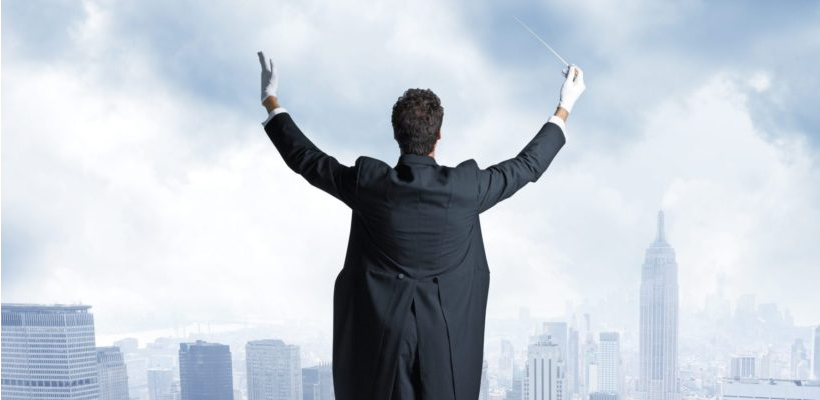What is the figure holding?
Please give a detailed answer to the question using the information shown in the image.

The figure is holding a conductor's baton in one hand, which is a clear indication of their role as a conductor or leader. The baton is a symbol of authority and control, emphasizing the figure's ability to orchestrate and manage complex elements.